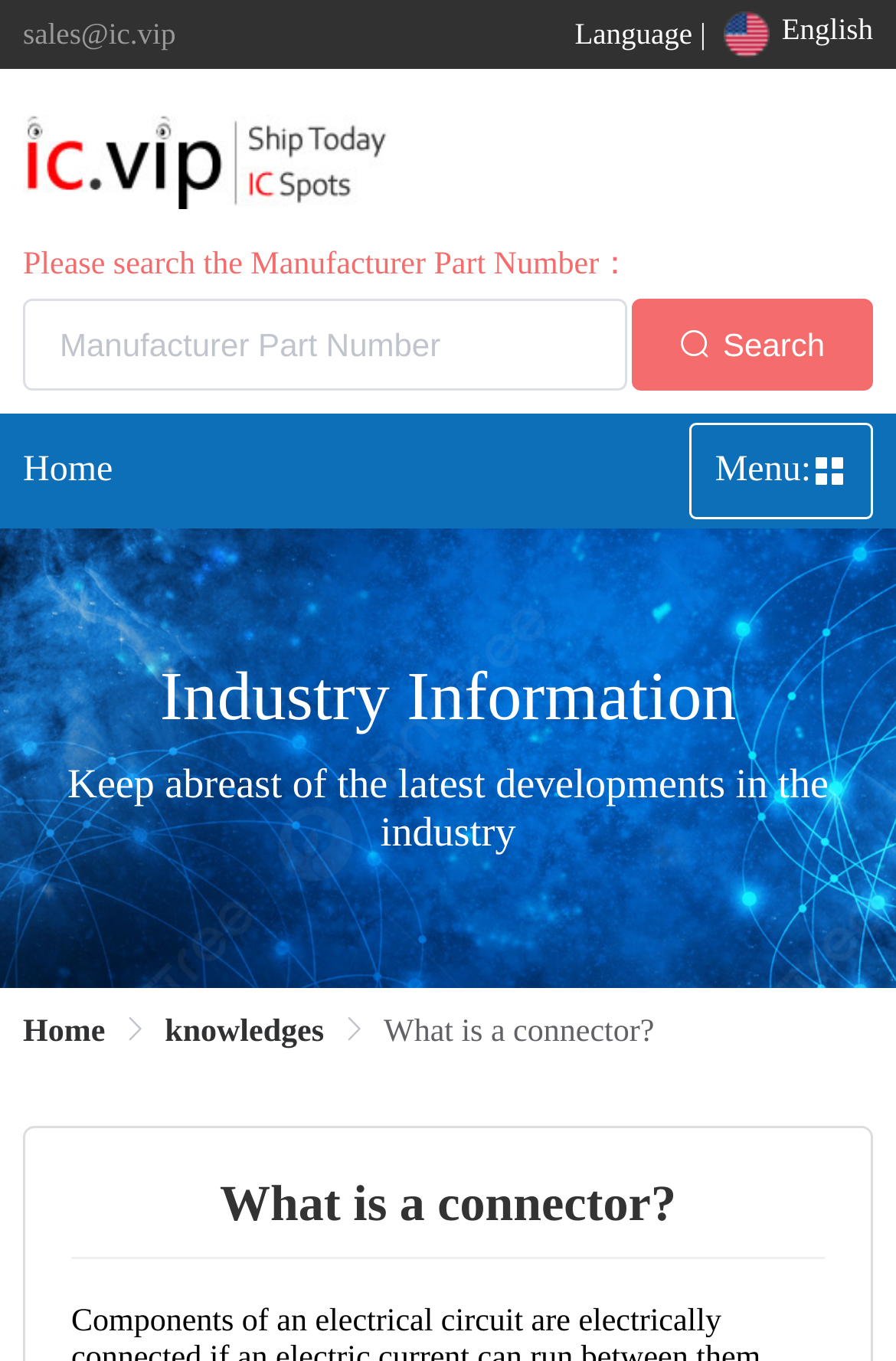Please provide a short answer using a single word or phrase for the question:
What is the icon next to the search button?

ue778